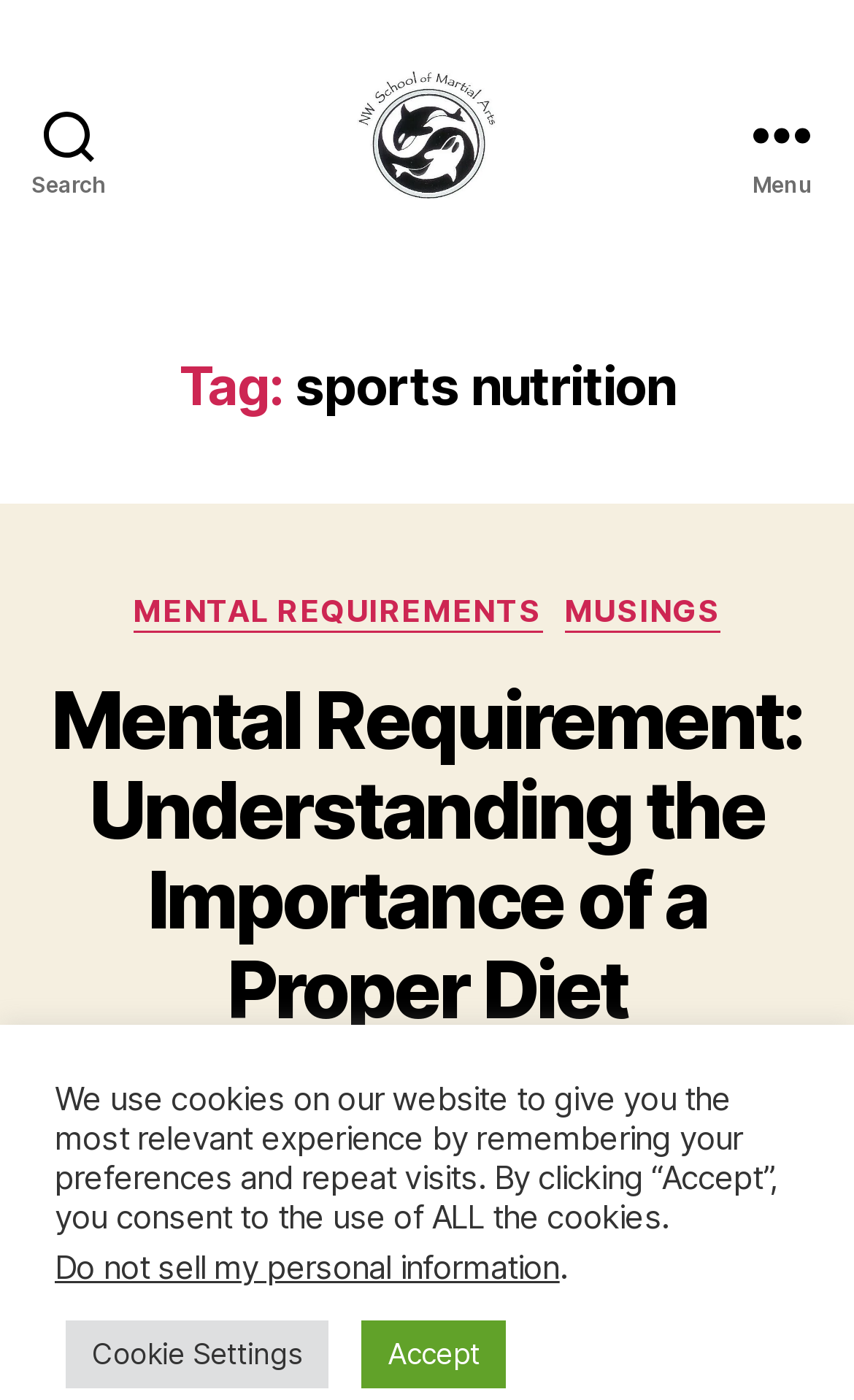Find the bounding box coordinates for the area that must be clicked to perform this action: "Visit NW School of Martial Arts homepage".

[0.417, 0.049, 0.583, 0.143]